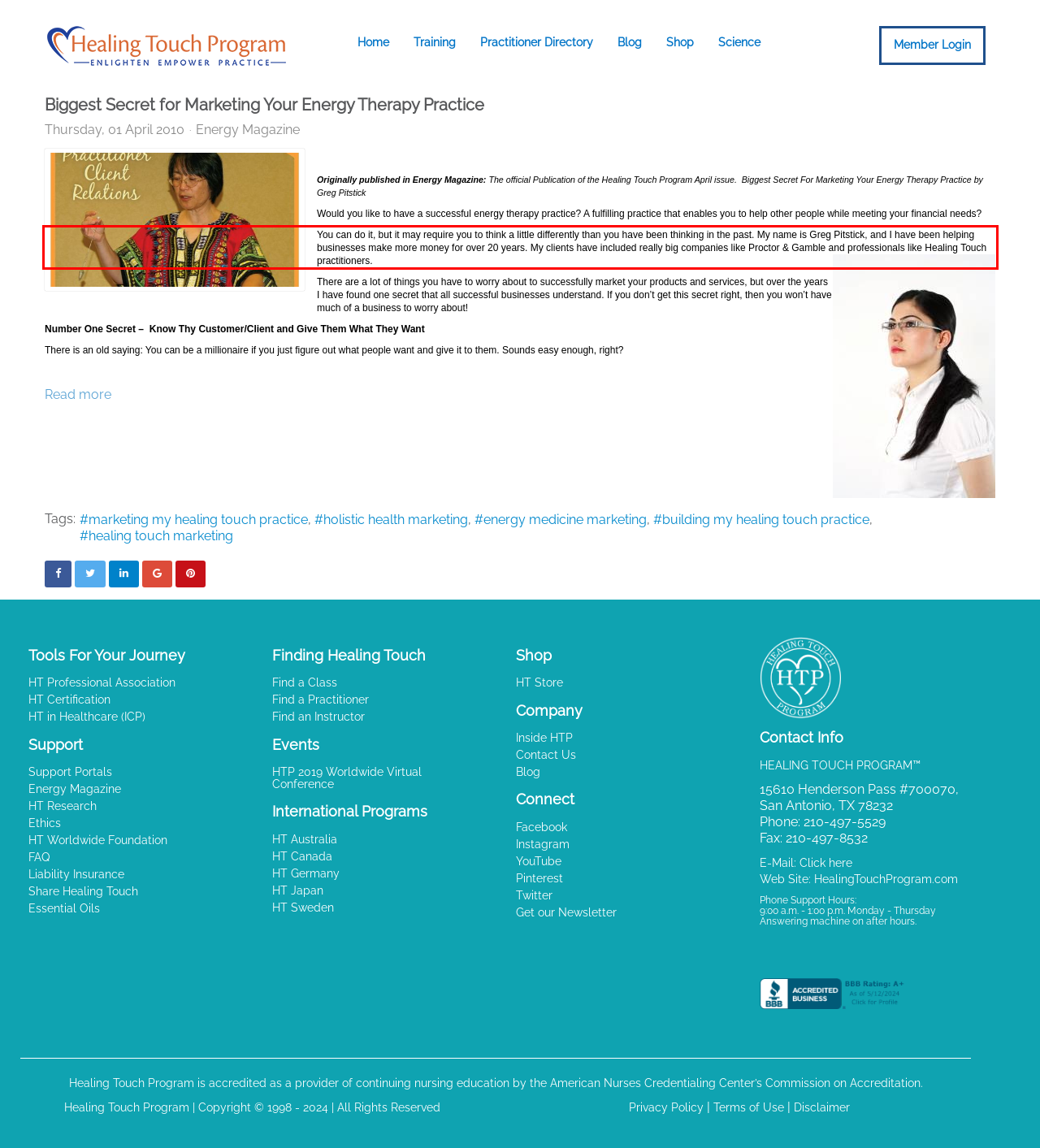Given a webpage screenshot, identify the text inside the red bounding box using OCR and extract it.

You can do it, but it may require you to think a little differently than you have been thinking in the past. My name is Greg Pitstick, and I have been helping businesses make more money for over 20 years. My clients have included really big compa­nies like Proctor & Gamble and professionals like Healing Touch practitioners.